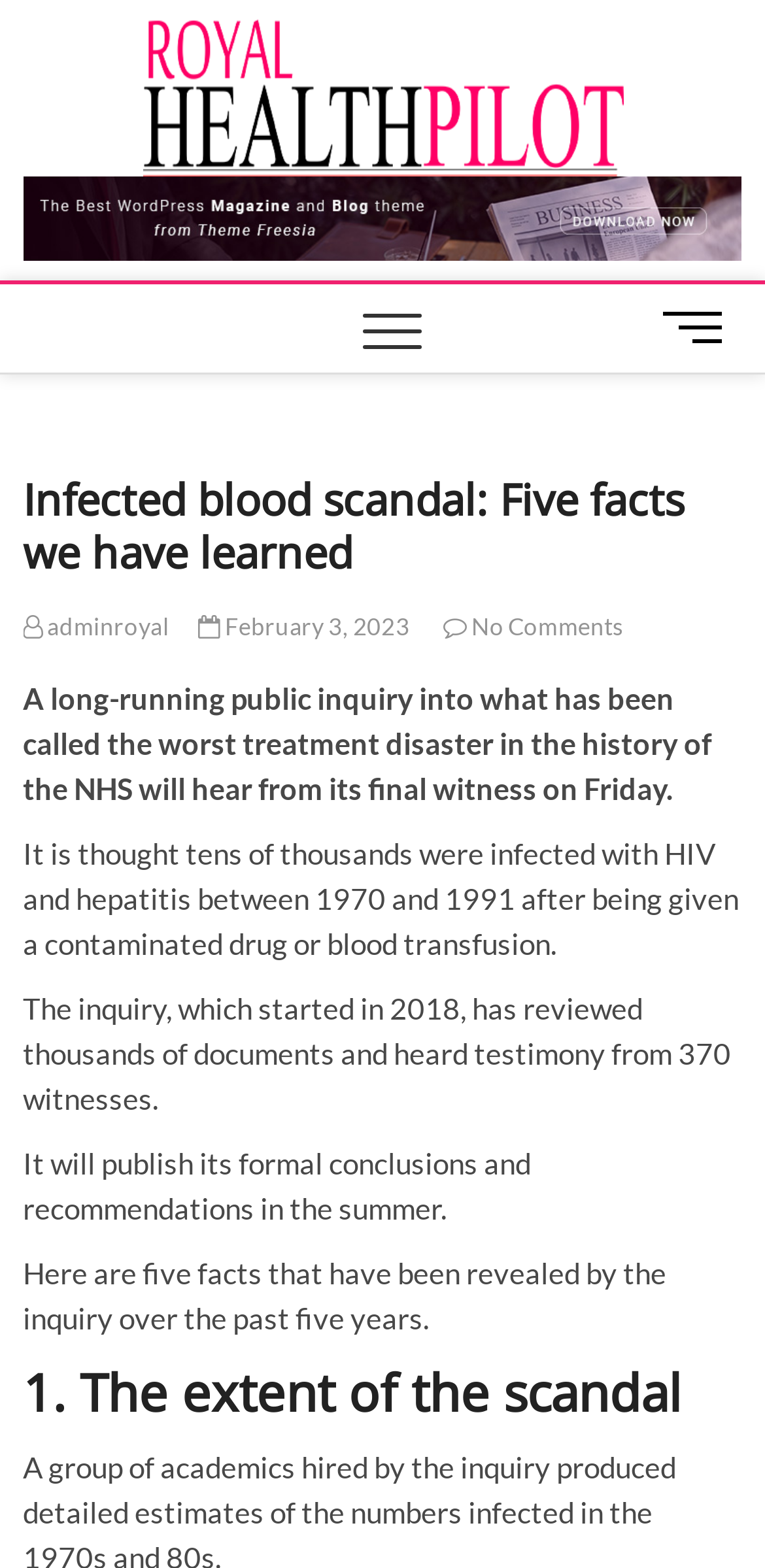Articulate a detailed summary of the webpage's content and design.

The webpage is about the Infected Blood Scandal, specifically highlighting five facts learned from the Royal Health Pilot inquiry. At the top, there is a logo of Royal Health Pilot, accompanied by a link to the organization. Below the logo, a "BREAKING NEWS" banner is displayed prominently.

On the left side, a main menu navigation is available, with a button to expand or collapse it. On the opposite side, a menu button is located. 

The main content of the webpage is divided into sections, starting with a heading that summarizes the topic. Below the heading, there are links to the administrator's profile, the publication date, and a comment section. 

The article begins with a brief introduction to the public inquiry, which is about to hear from its final witness. The text explains the background of the scandal, including the estimated number of people infected with HIV and hepatitis between 1970 and 1991. 

The article then provides an overview of the inquiry's progress, including the number of documents reviewed and witnesses heard. It also mentions the expected publication of the inquiry's conclusions and recommendations in the summer.

The main content is followed by a section highlighting five key facts revealed by the inquiry over the past five years. The first fact is presented as a heading, "1. The extent of the scandal", which likely leads to more detailed information about the scandal.